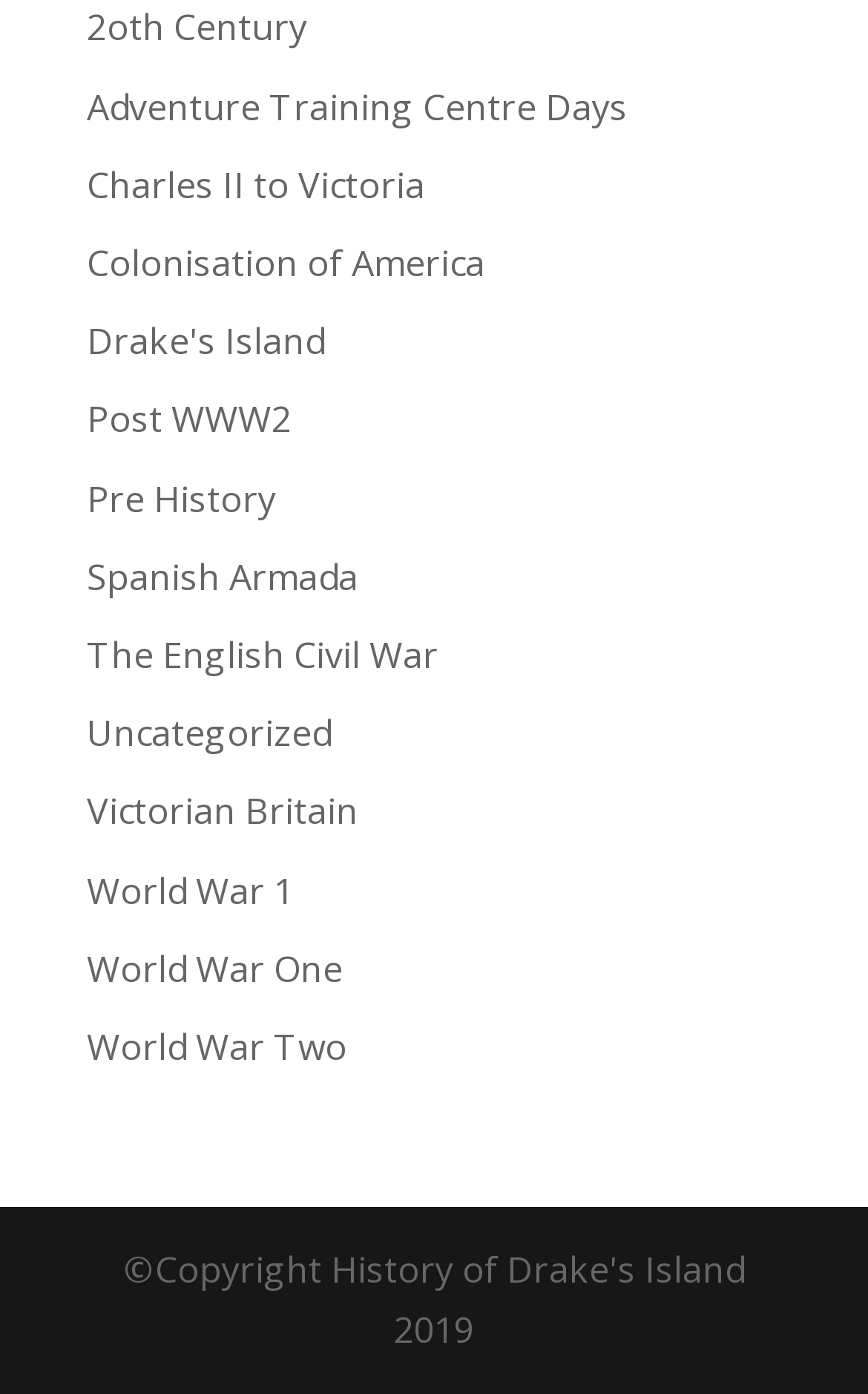Please study the image and answer the question comprehensively:
What is the most recent historical period listed?

I examined the links on the webpage and found that '20th Century' is the most recent historical period listed, as it appears near the top of the list.